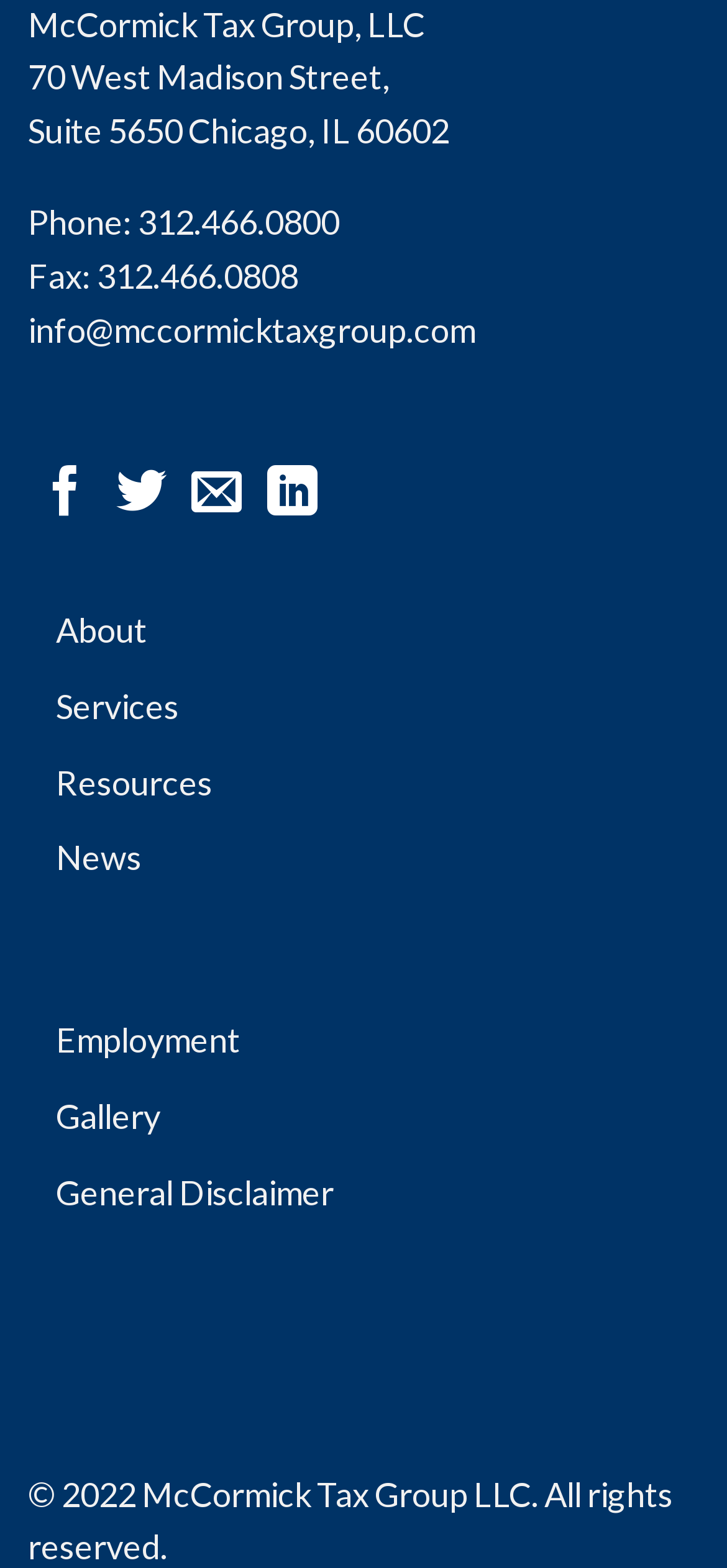For the given element description General Disclaimer, determine the bounding box coordinates of the UI element. The coordinates should follow the format (top-left x, top-left y, bottom-right x, bottom-right y) and be within the range of 0 to 1.

[0.077, 0.736, 0.459, 0.785]